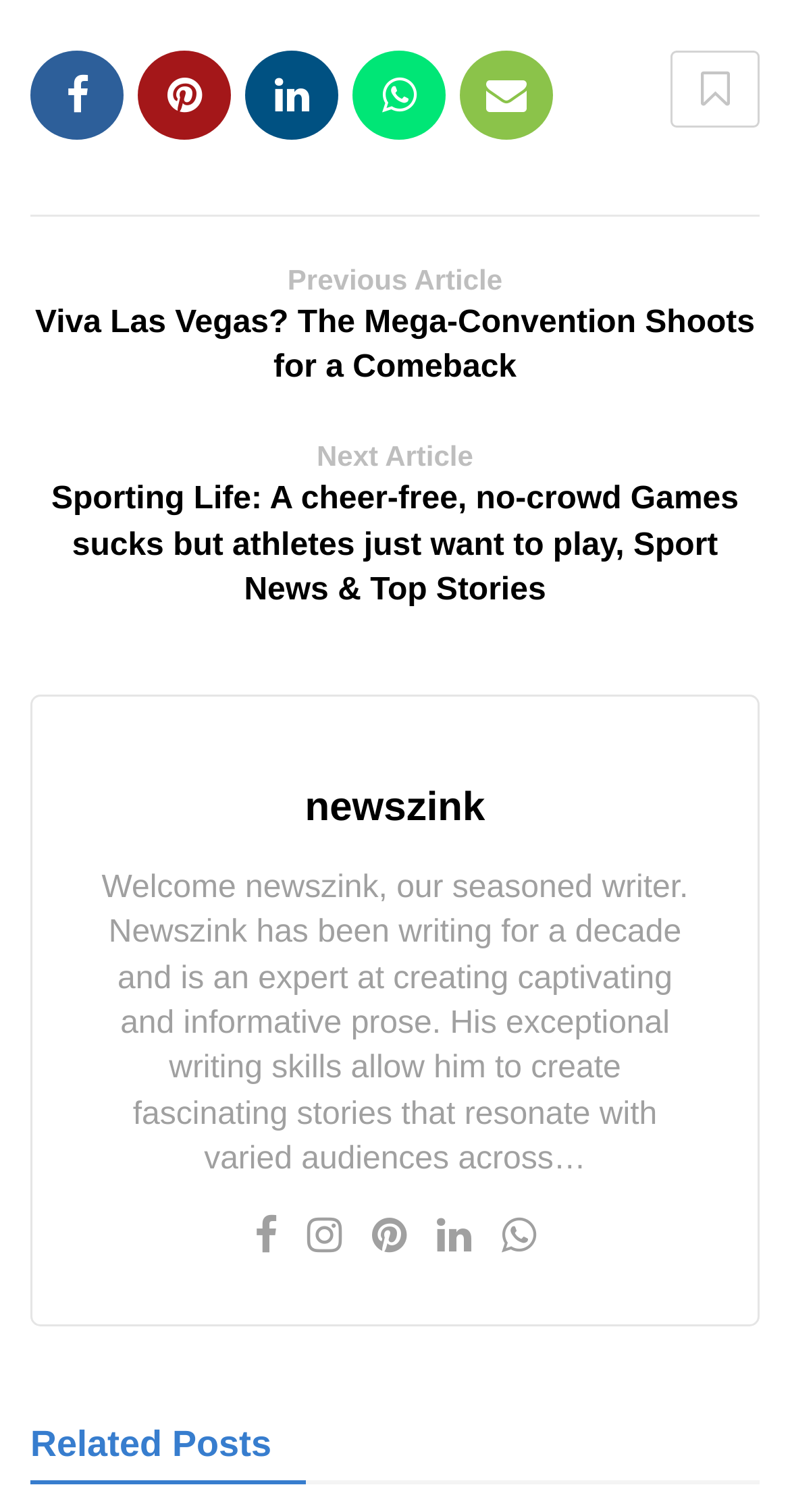Calculate the bounding box coordinates for the UI element based on the following description: "title="Add Bookmark"". Ensure the coordinates are four float numbers between 0 and 1, i.e., [left, top, right, bottom].

[0.849, 0.033, 0.962, 0.084]